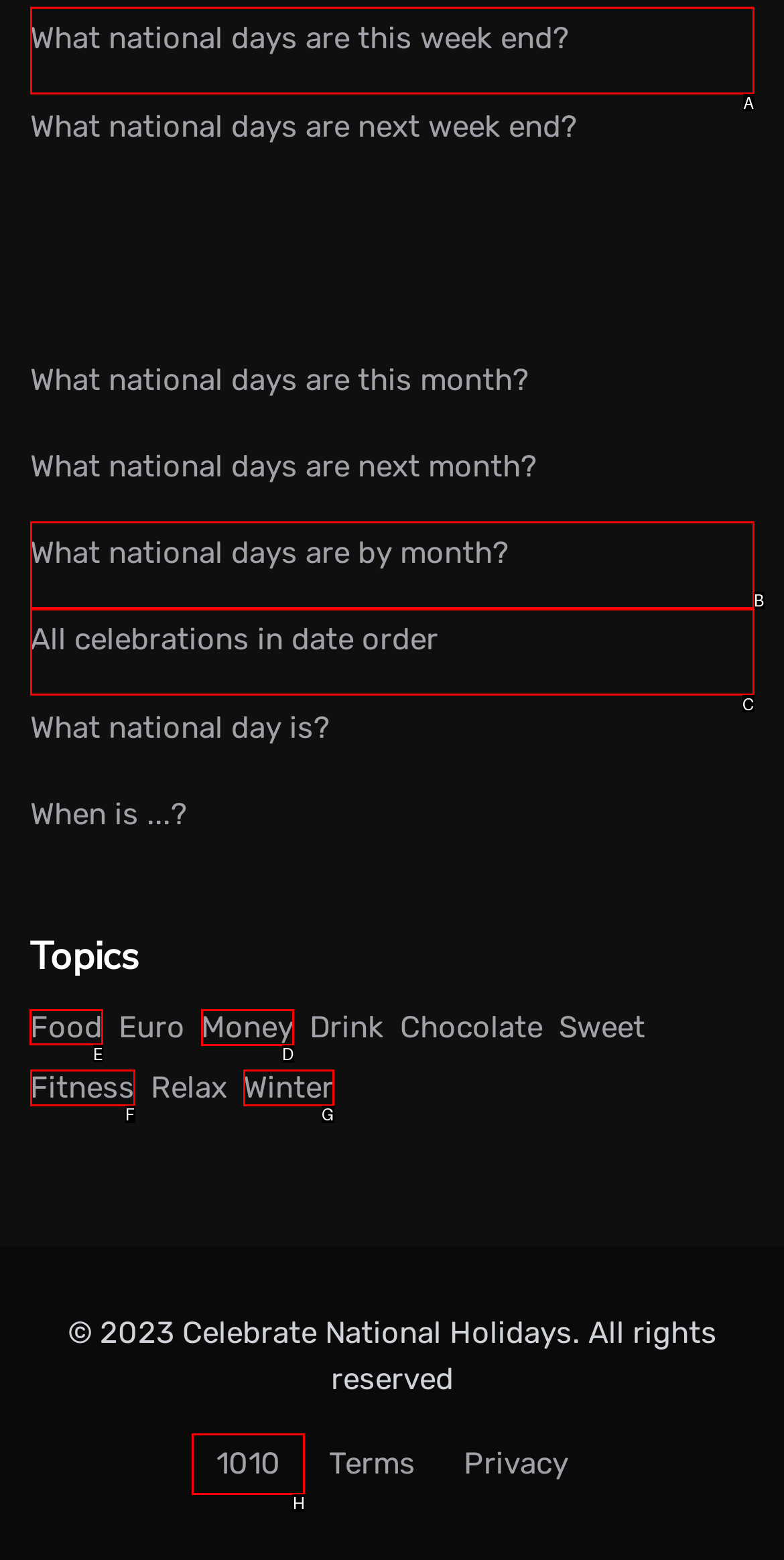Select the proper HTML element to perform the given task: Learn about national days related to food Answer with the corresponding letter from the provided choices.

E